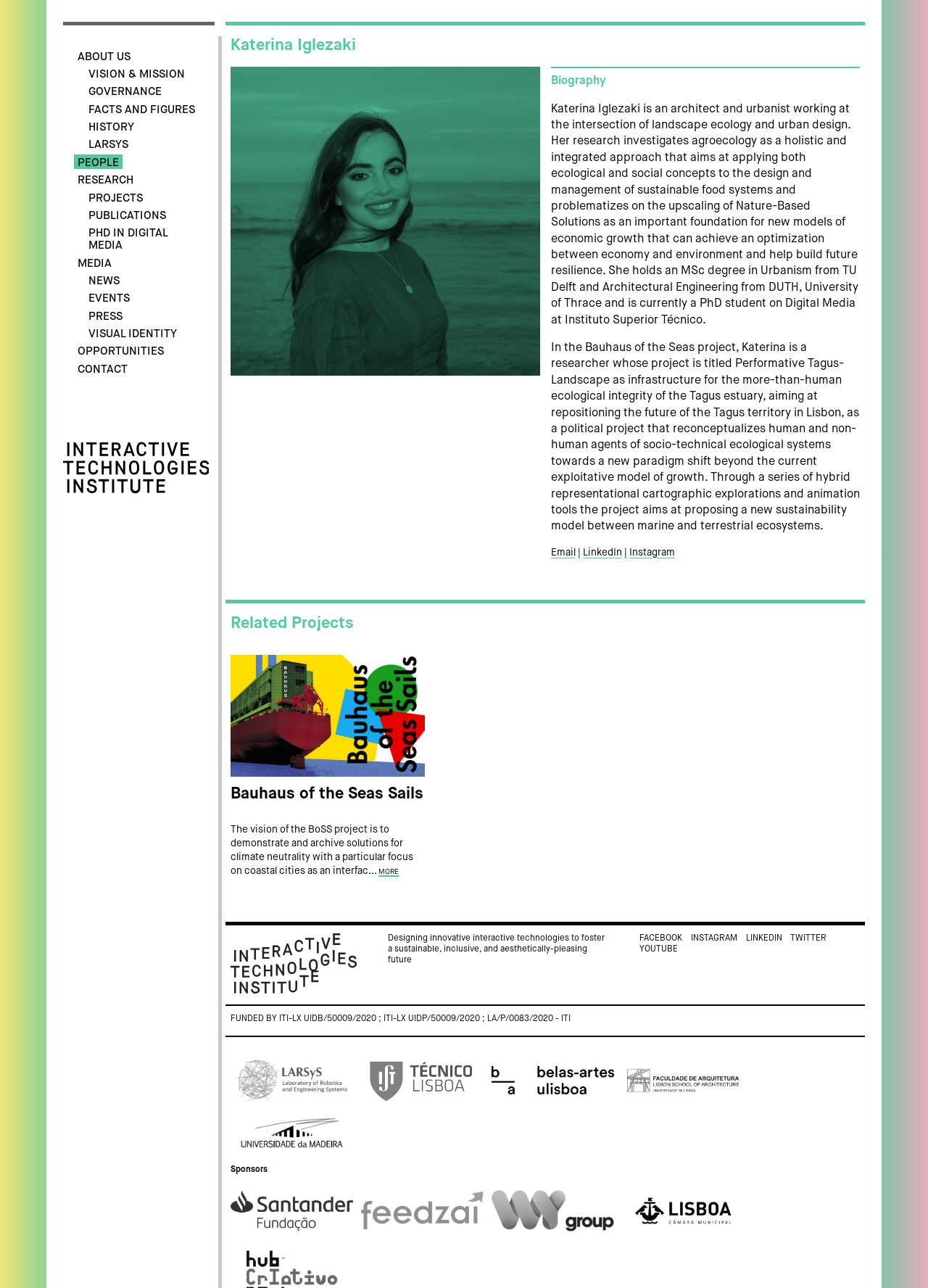What is the name of the project Katerina is a researcher in?
Refer to the image and provide a concise answer in one word or phrase.

Bauhaus of the Seas